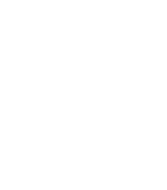Illustrate the image with a detailed caption.

The image features a stylized logo or icon commonly associated with a digital music platform. It is predominantly black against a transparent or white background, creating a bold visual statement. This logo is part of a section dedicated to promoting streaming services related to the artist Marc Cohn, facilitating easy access to his music. It appears alongside various links to platforms such as Spotify, Apple Music, and YouTube, encouraging fans to explore and listen to his work. The overall design reflects contemporary digital aesthetics, emphasizing accessibility and ease of interaction for users looking to engage with Marc Cohn's music online.